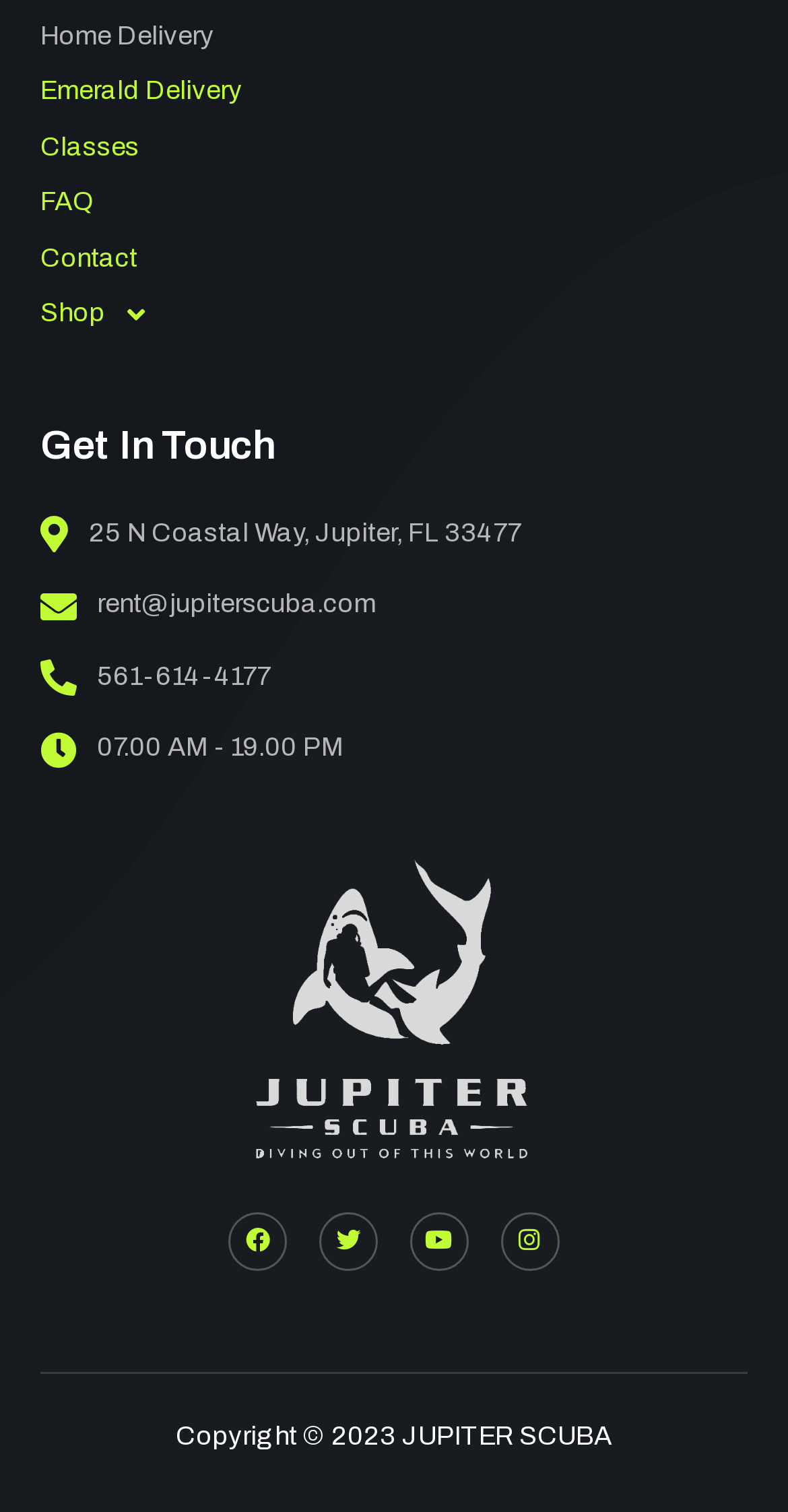Identify the bounding box coordinates of the element to click to follow this instruction: 'Get in touch through email'. Ensure the coordinates are four float values between 0 and 1, provided as [left, top, right, bottom].

[0.051, 0.385, 0.477, 0.416]